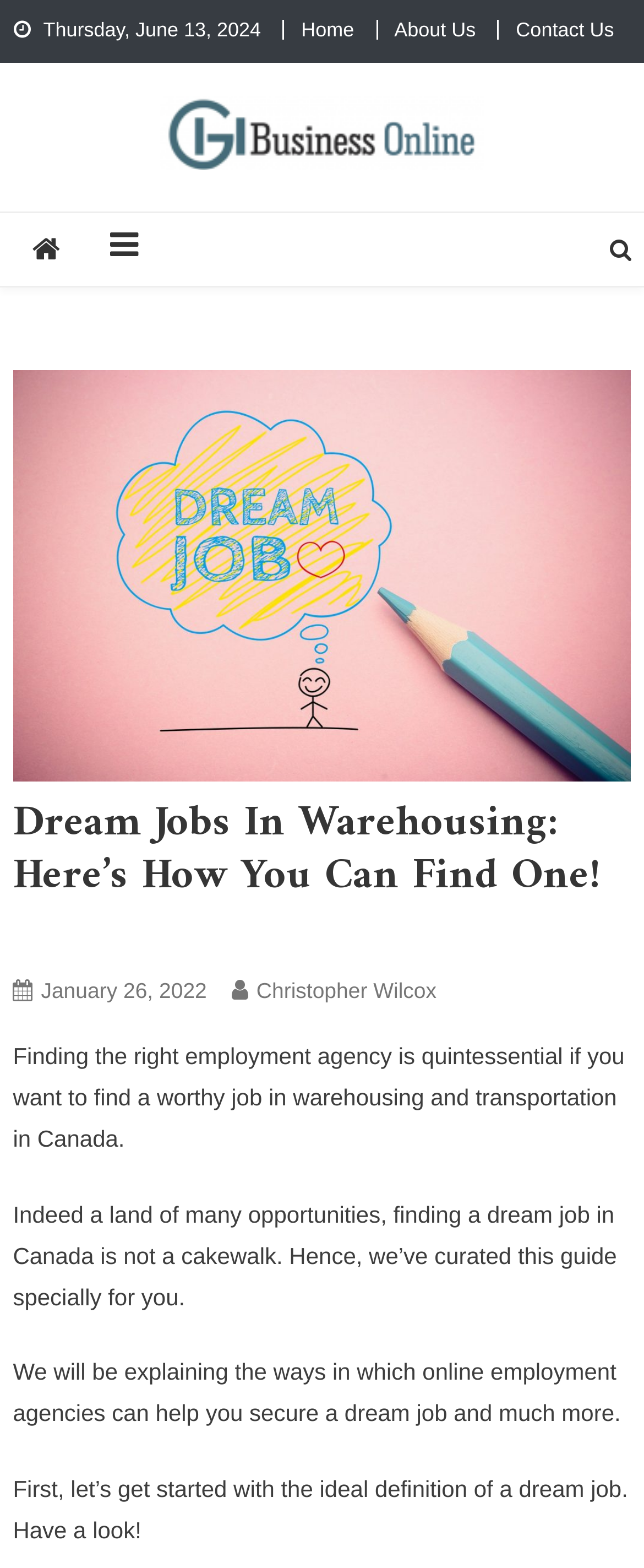Locate the bounding box coordinates of the region to be clicked to comply with the following instruction: "contact us". The coordinates must be four float numbers between 0 and 1, in the form [left, top, right, bottom].

[0.801, 0.012, 0.953, 0.026]